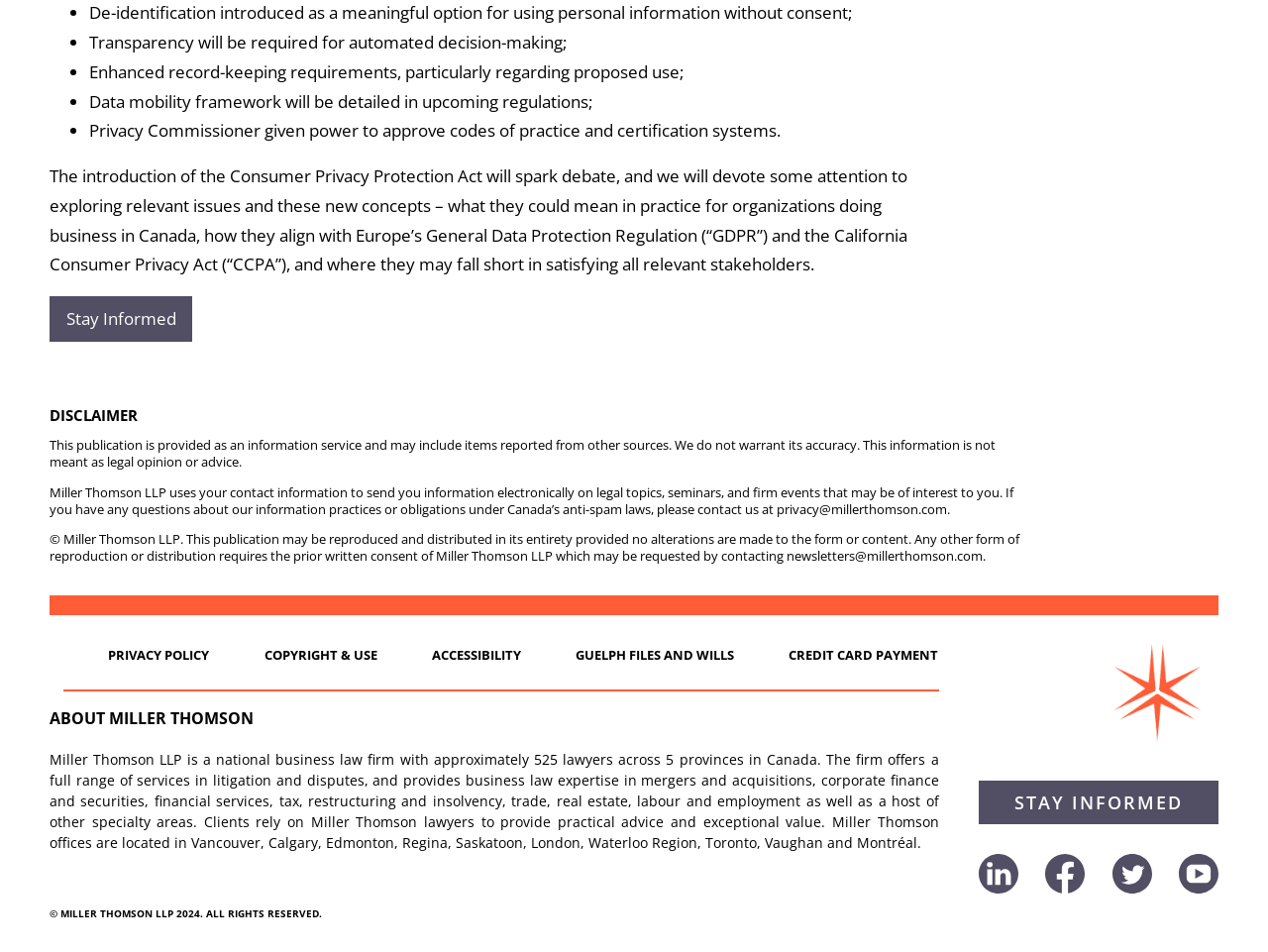What is Miller Thomson LLP?
Examine the screenshot and reply with a single word or phrase.

A national business law firm